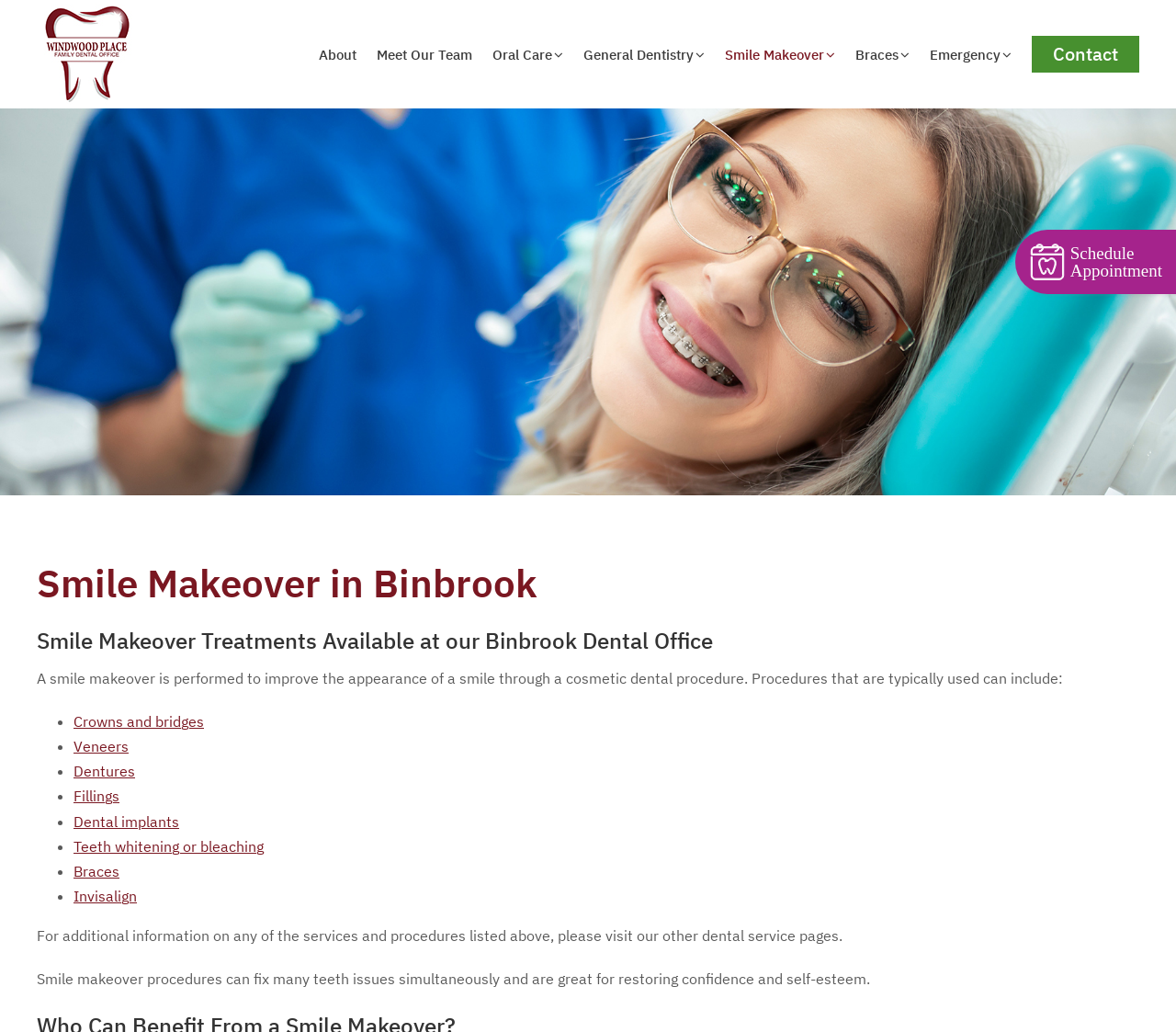Generate the title text from the webpage.

Smile Makeover in Binbrook